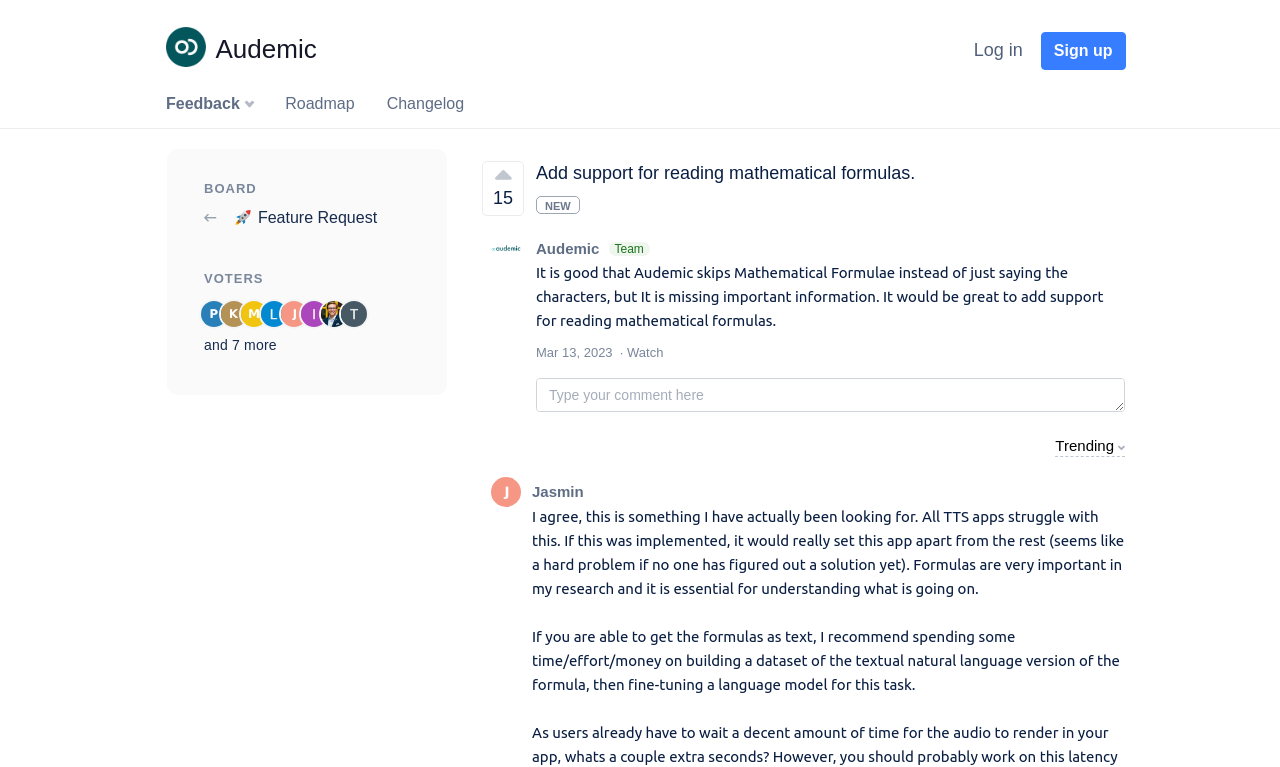What is the purpose of the textbox?
Give a one-word or short-phrase answer derived from the screenshot.

Type your comment here